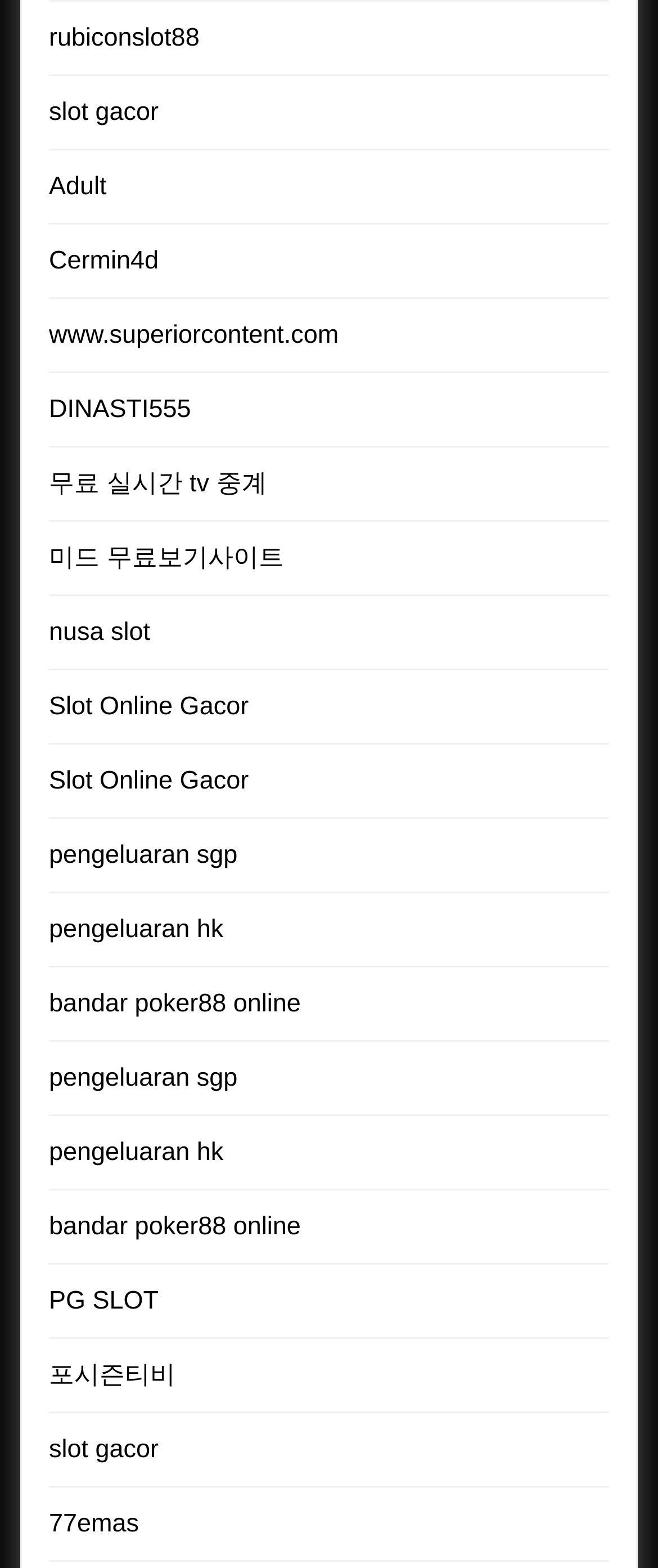Determine the bounding box coordinates of the clickable region to carry out the instruction: "check pengeluaran sgp".

[0.074, 0.537, 0.361, 0.555]